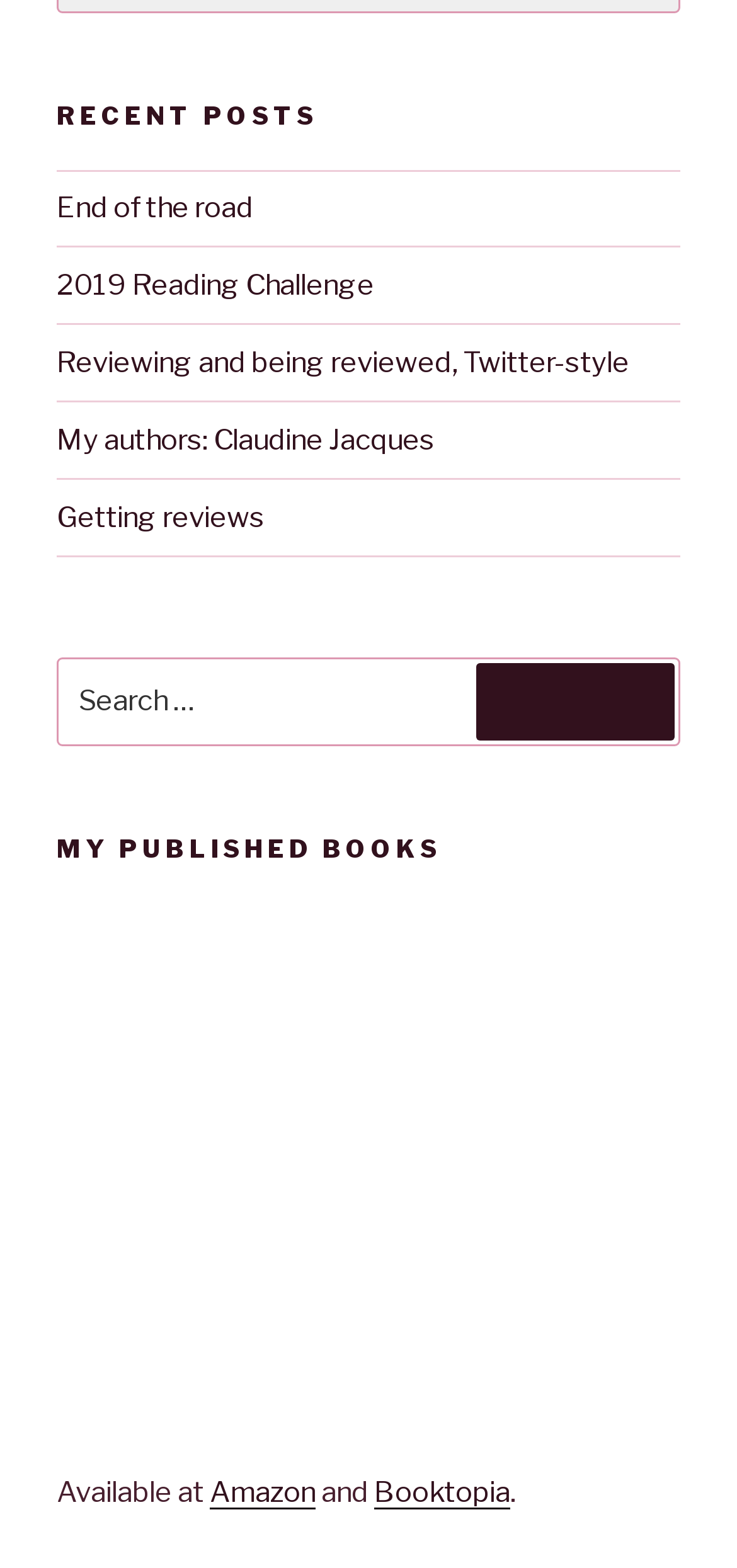What is the purpose of the search box?
Based on the screenshot, answer the question with a single word or phrase.

Search for content